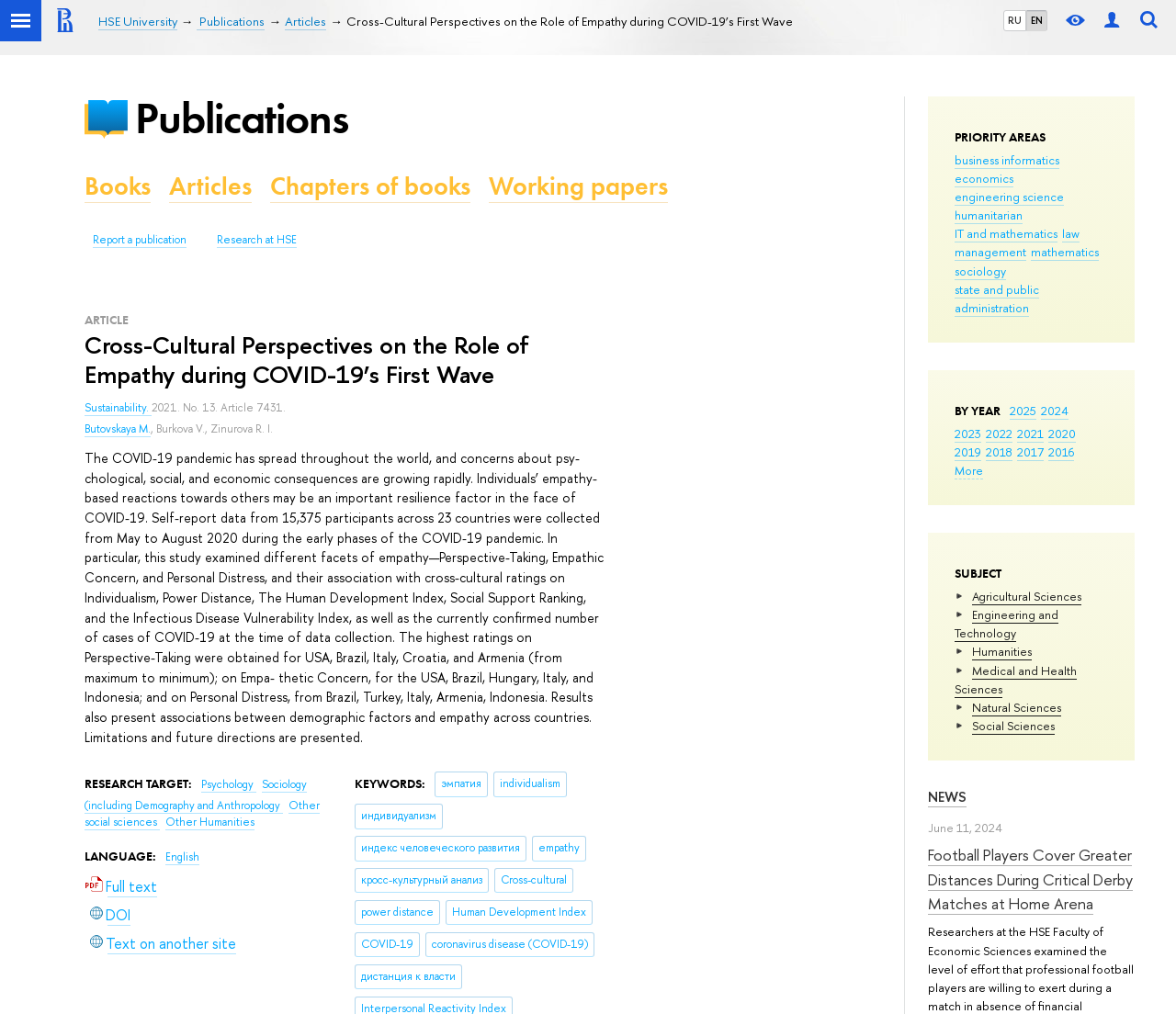Given the element description, predict the bounding box coordinates in the format (top-left x, top-left y, bottom-right x, bottom-right y). Make sure all values are between 0 and 1. Here is the element description: Meet With Us

None